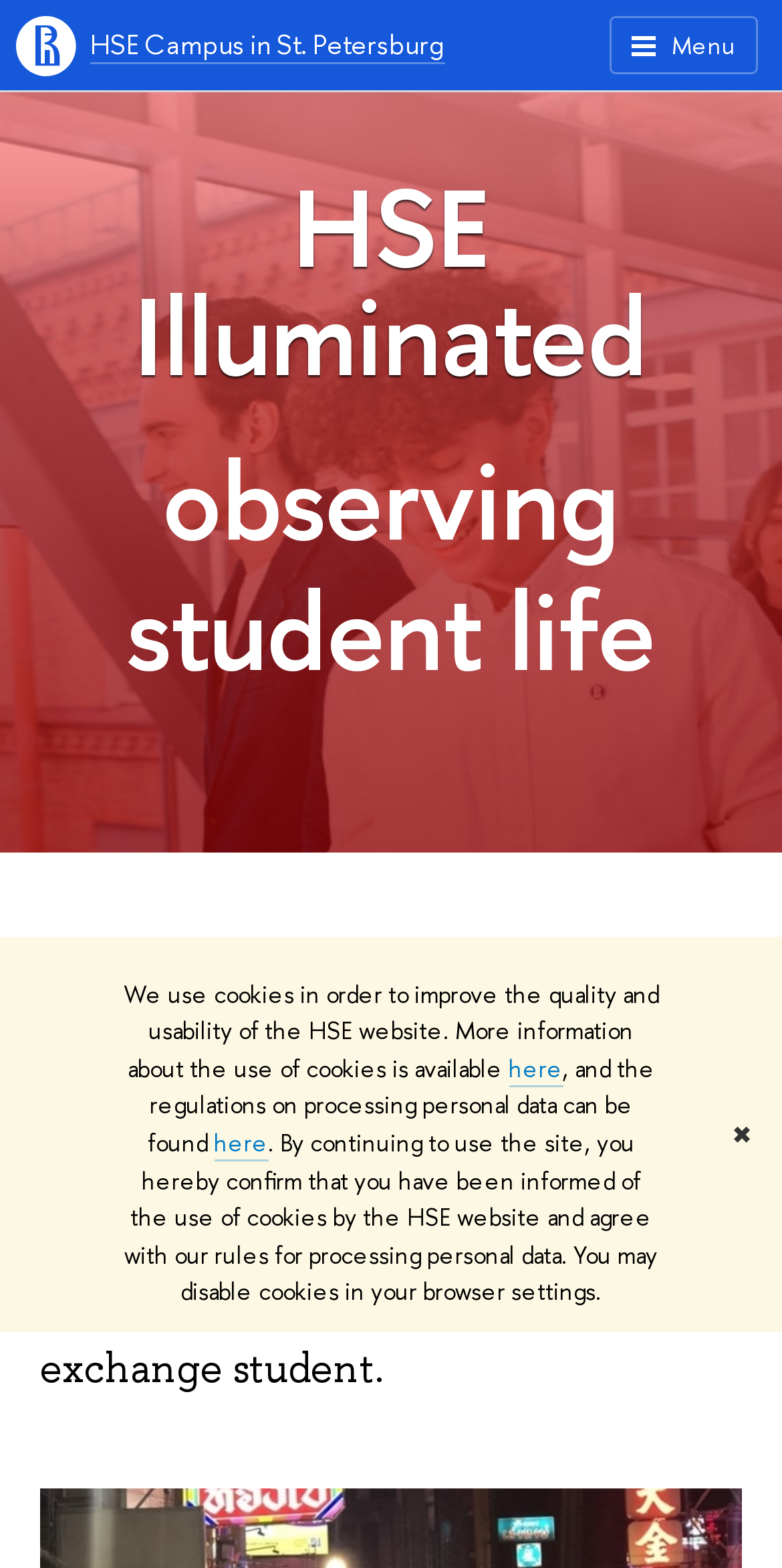What is the theme of the section 'observing student life'?
Please answer the question with a detailed response using the information from the screenshot.

The heading at coordinates [0.051, 0.277, 0.949, 0.444] mentions 'observing student life', which suggests that the theme of this section is related to student life, possibly featuring stories or experiences of students.